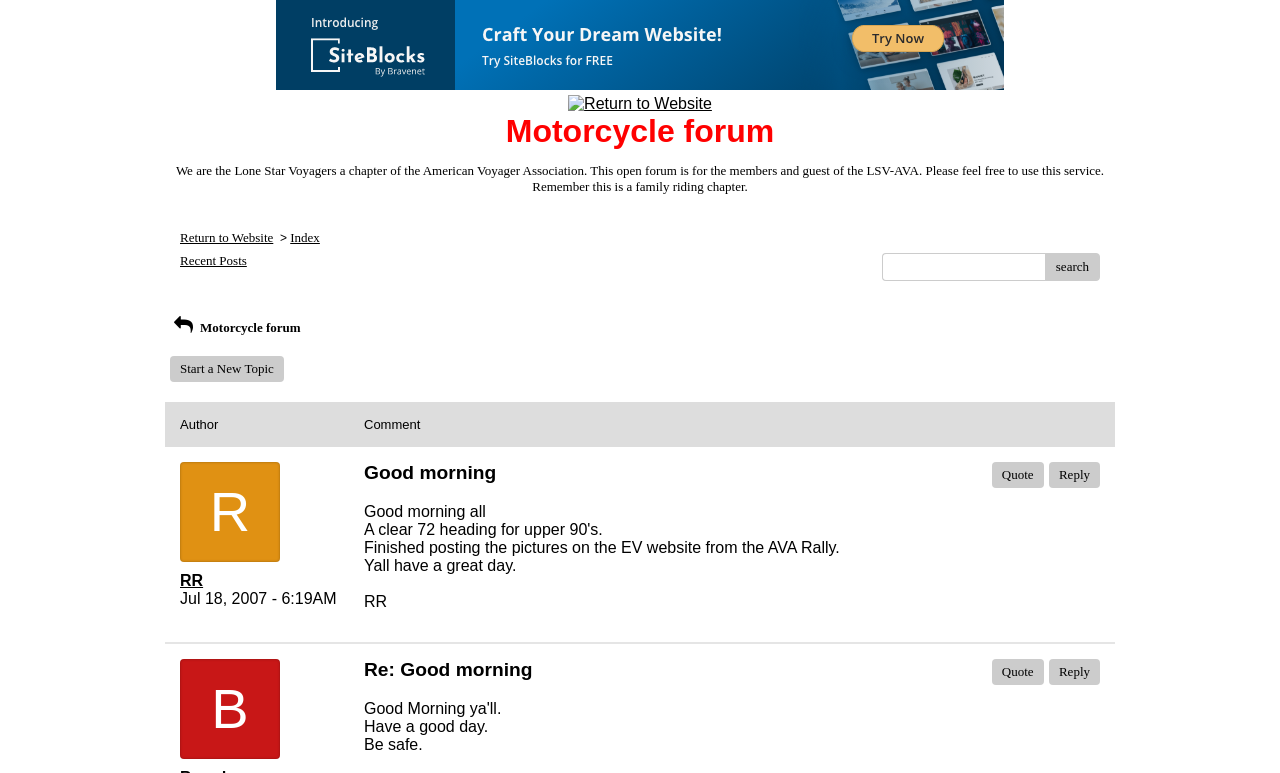Please identify the bounding box coordinates of the element's region that I should click in order to complete the following instruction: "Go to the Archives section". The bounding box coordinates consist of four float numbers between 0 and 1, i.e., [left, top, right, bottom].

None